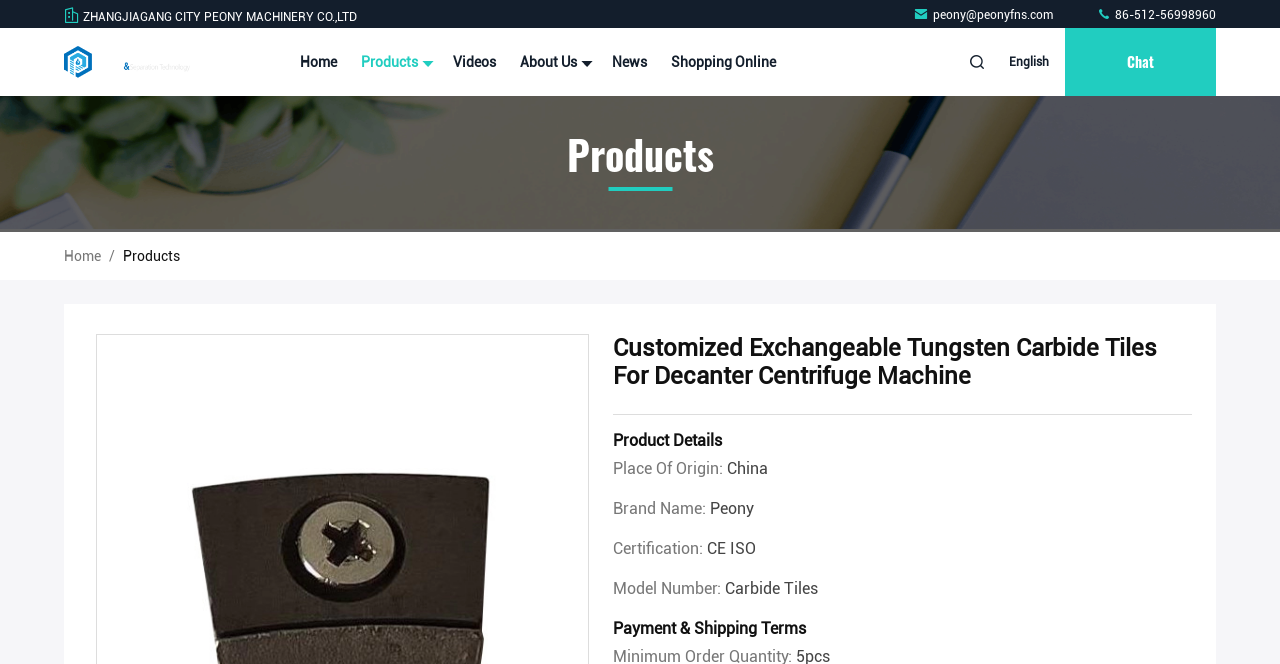Please find the bounding box coordinates of the element that needs to be clicked to perform the following instruction: "Start a chat". The bounding box coordinates should be four float numbers between 0 and 1, represented as [left, top, right, bottom].

[0.832, 0.042, 0.95, 0.145]